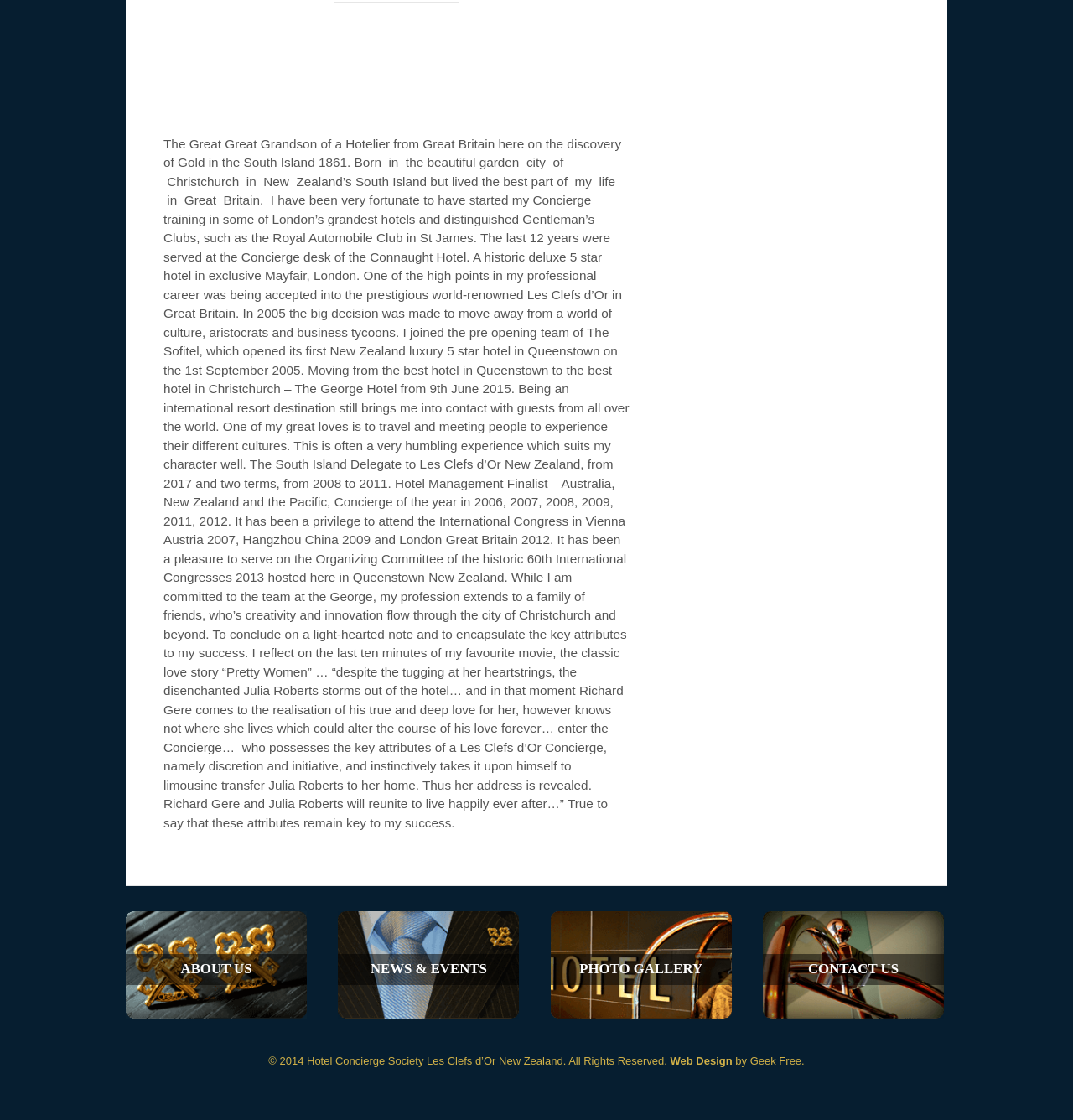What is the profession of the author?
Respond to the question with a single word or phrase according to the image.

Concierge